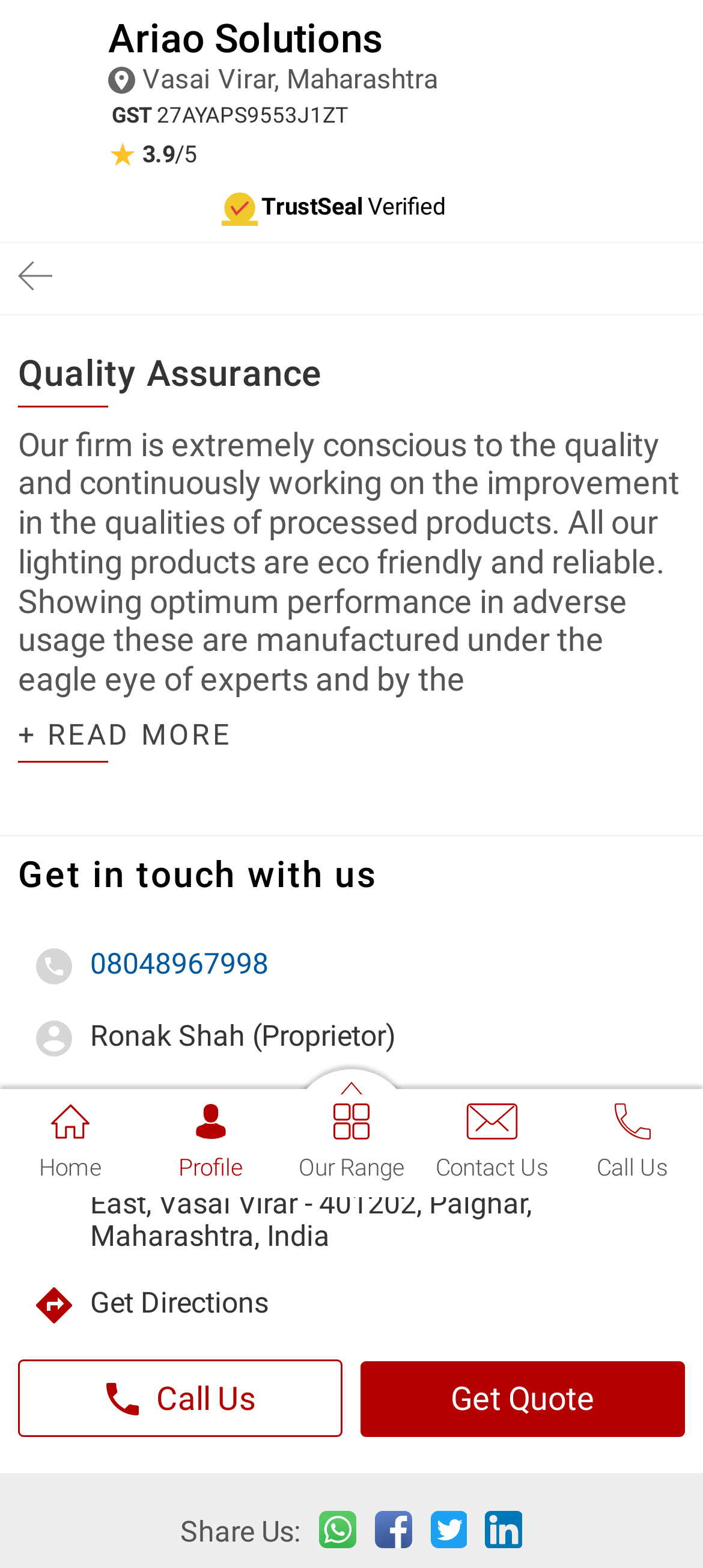Find the bounding box coordinates of the element's region that should be clicked in order to follow the given instruction: "View Profile". The coordinates should consist of four float numbers between 0 and 1, i.e., [left, top, right, bottom].

[0.2, 0.695, 0.4, 0.754]